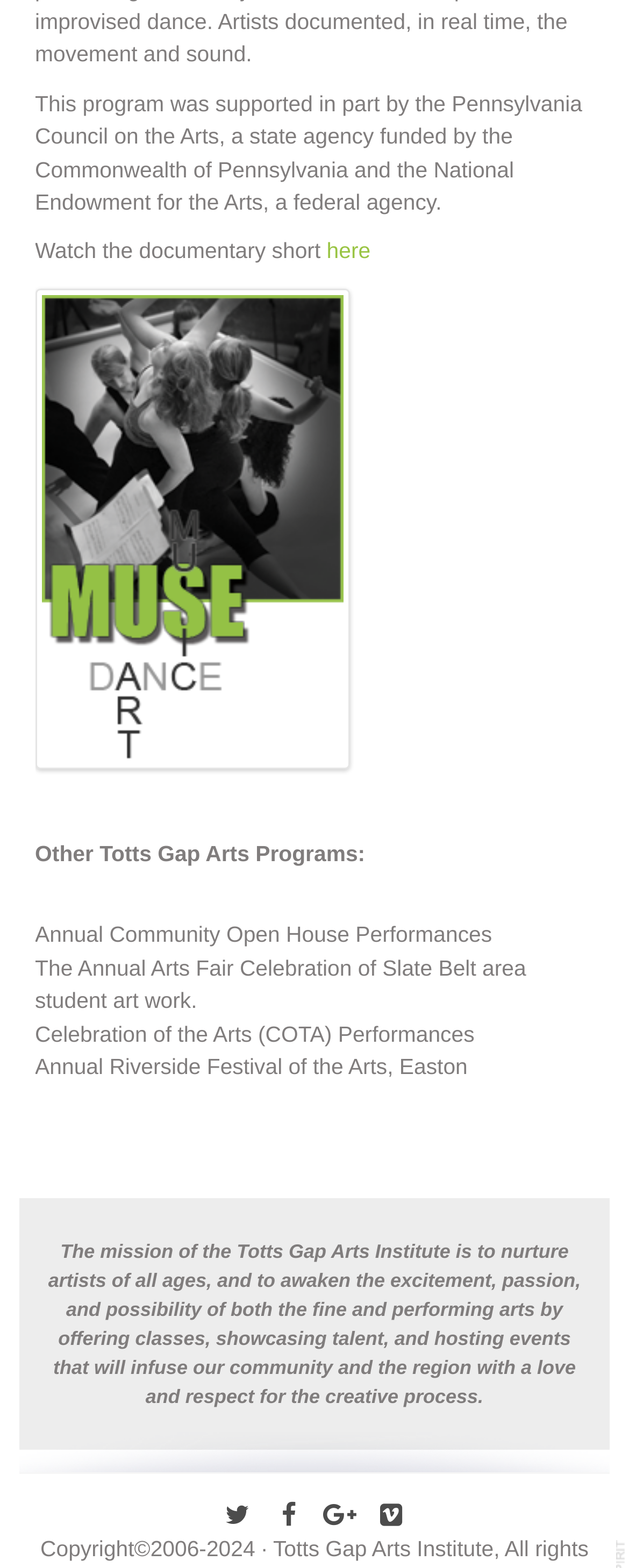Give a short answer to this question using one word or a phrase:
What is the name of the arts institute?

Totts Gap Arts Institute